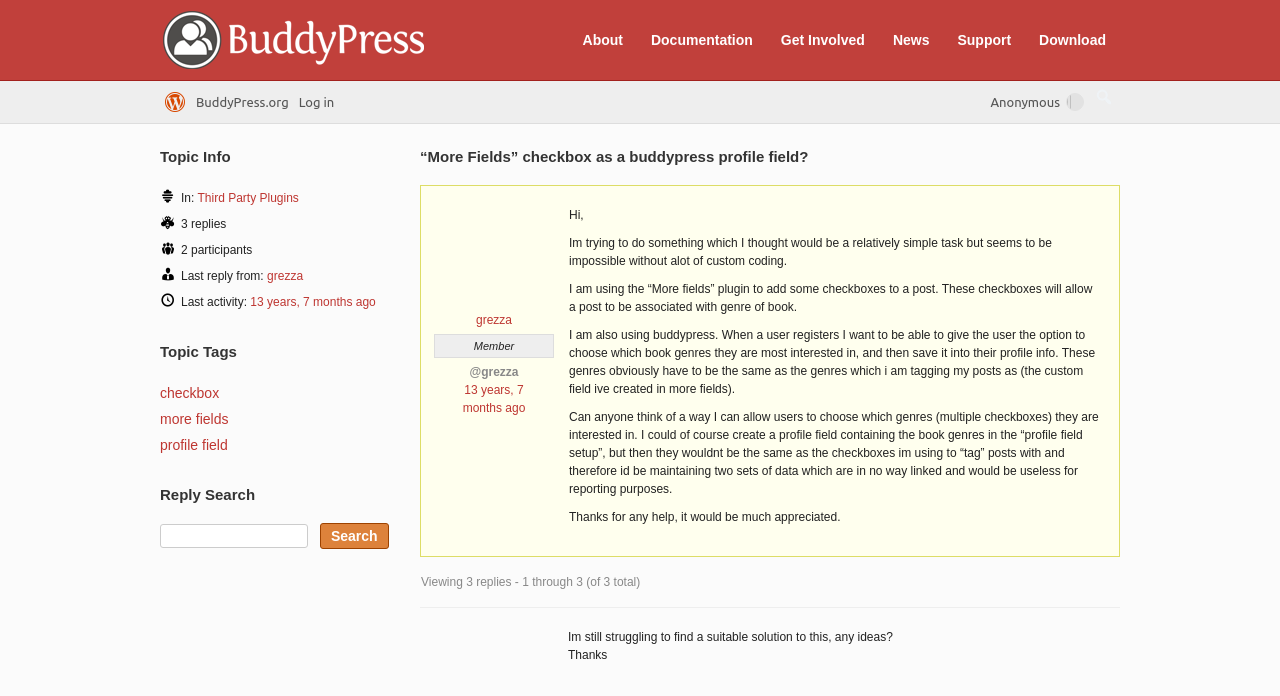Find and specify the bounding box coordinates that correspond to the clickable region for the instruction: "Click on the 'Download' link".

[0.803, 0.037, 0.873, 0.078]